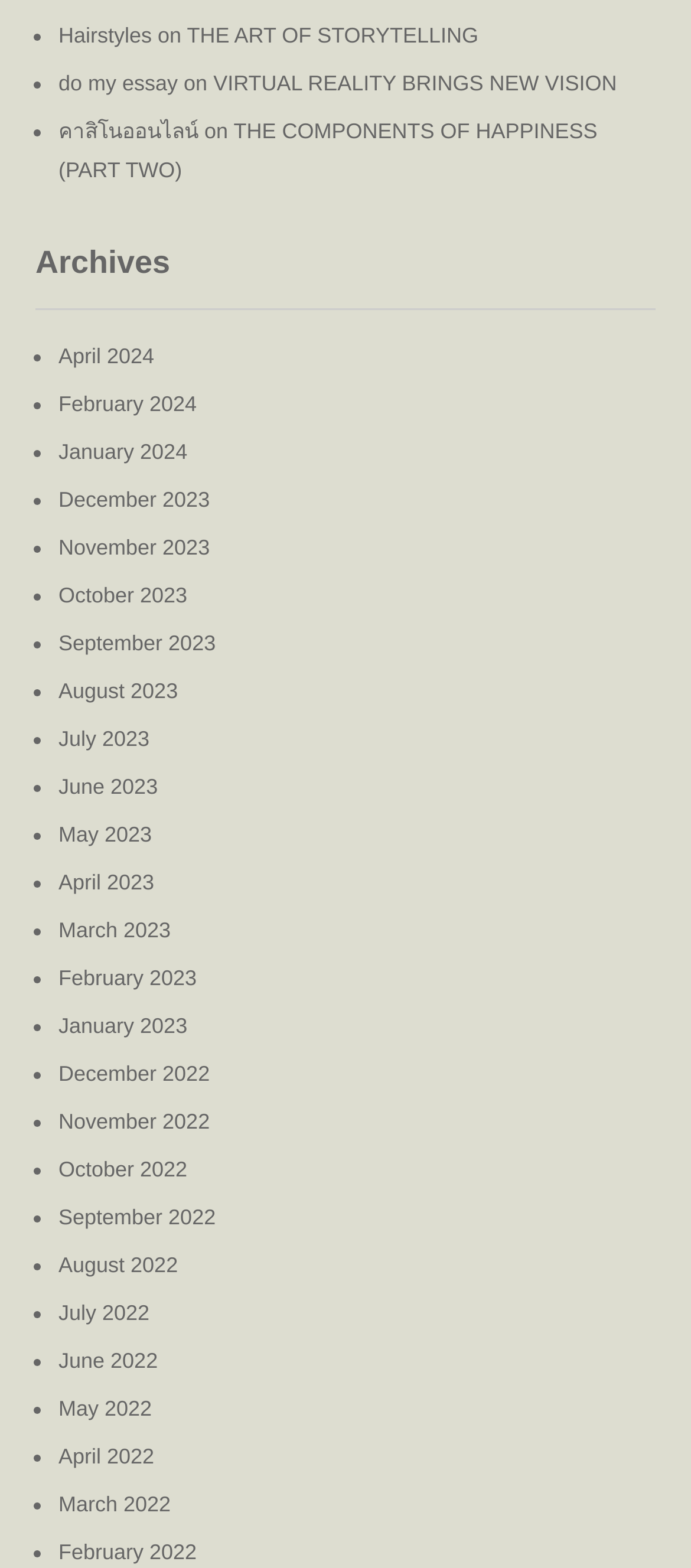Identify the bounding box coordinates for the element you need to click to achieve the following task: "check out คาสิโนออนไลน์". The coordinates must be four float values ranging from 0 to 1, formatted as [left, top, right, bottom].

[0.085, 0.075, 0.287, 0.091]